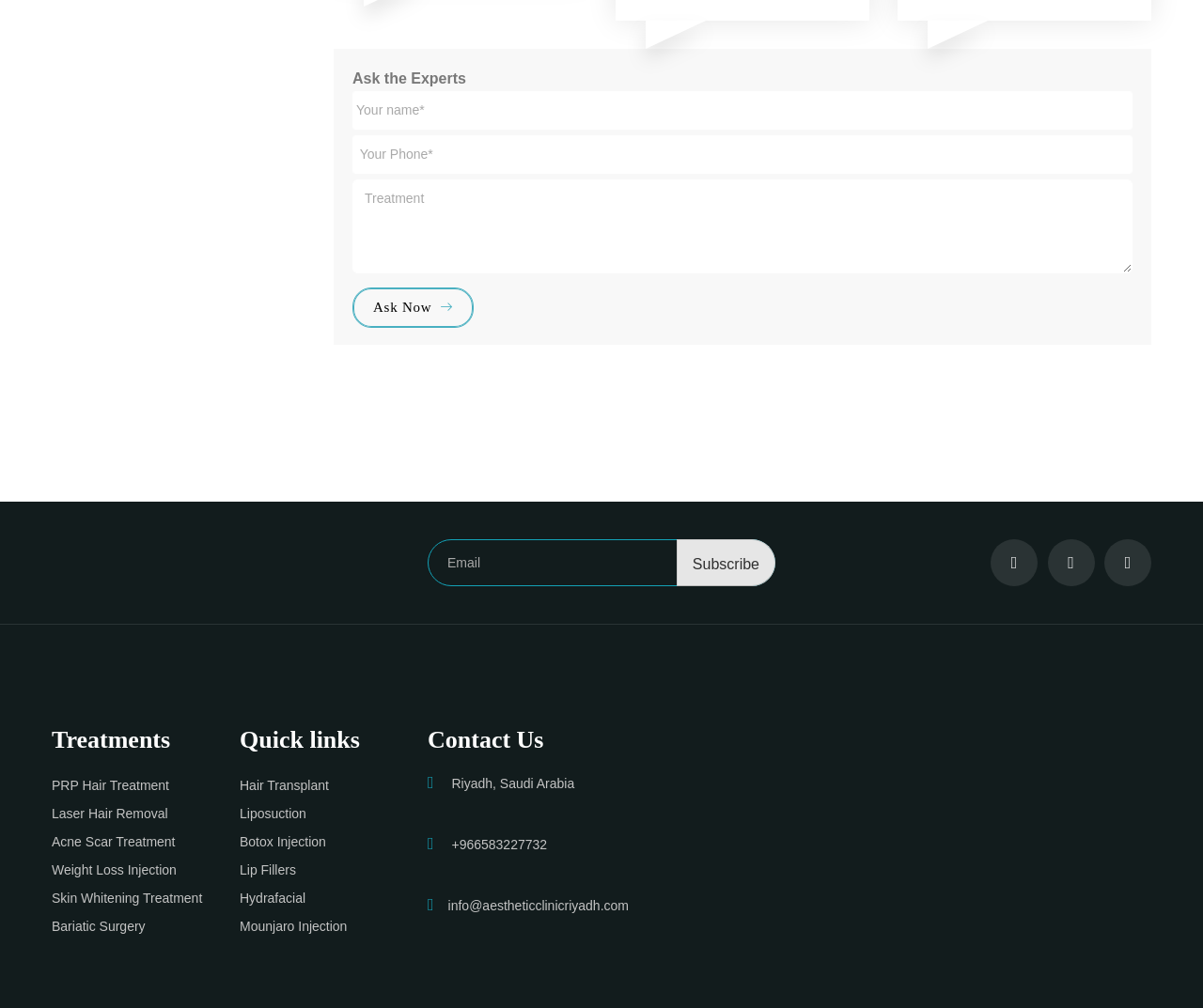What is the contact information for the clinic?
Please provide a single word or phrase as your answer based on the image.

Riyadh, Saudi Arabia